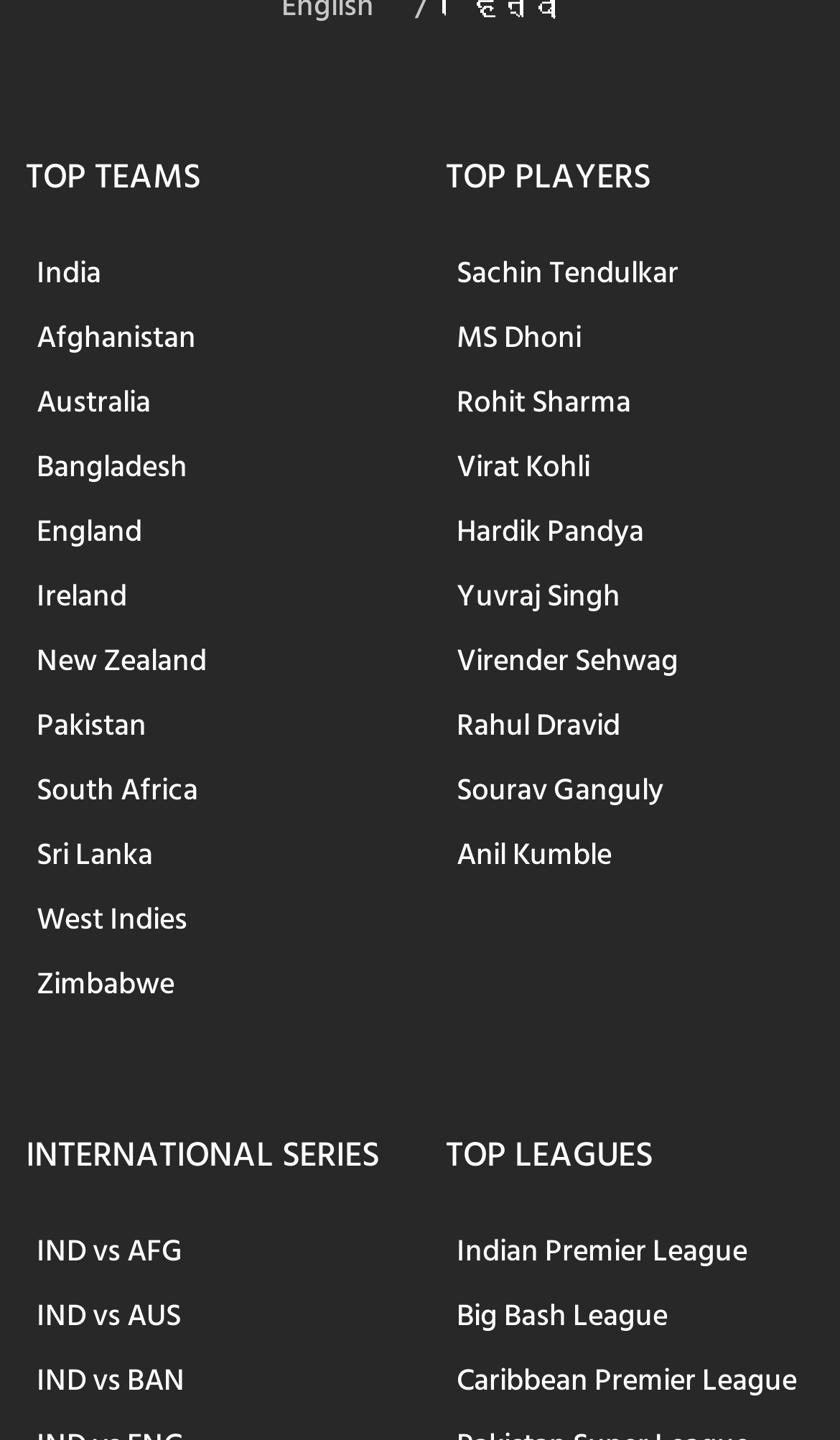Can you determine the bounding box coordinates of the area that needs to be clicked to fulfill the following instruction: "Click on India"?

[0.031, 0.165, 0.133, 0.215]